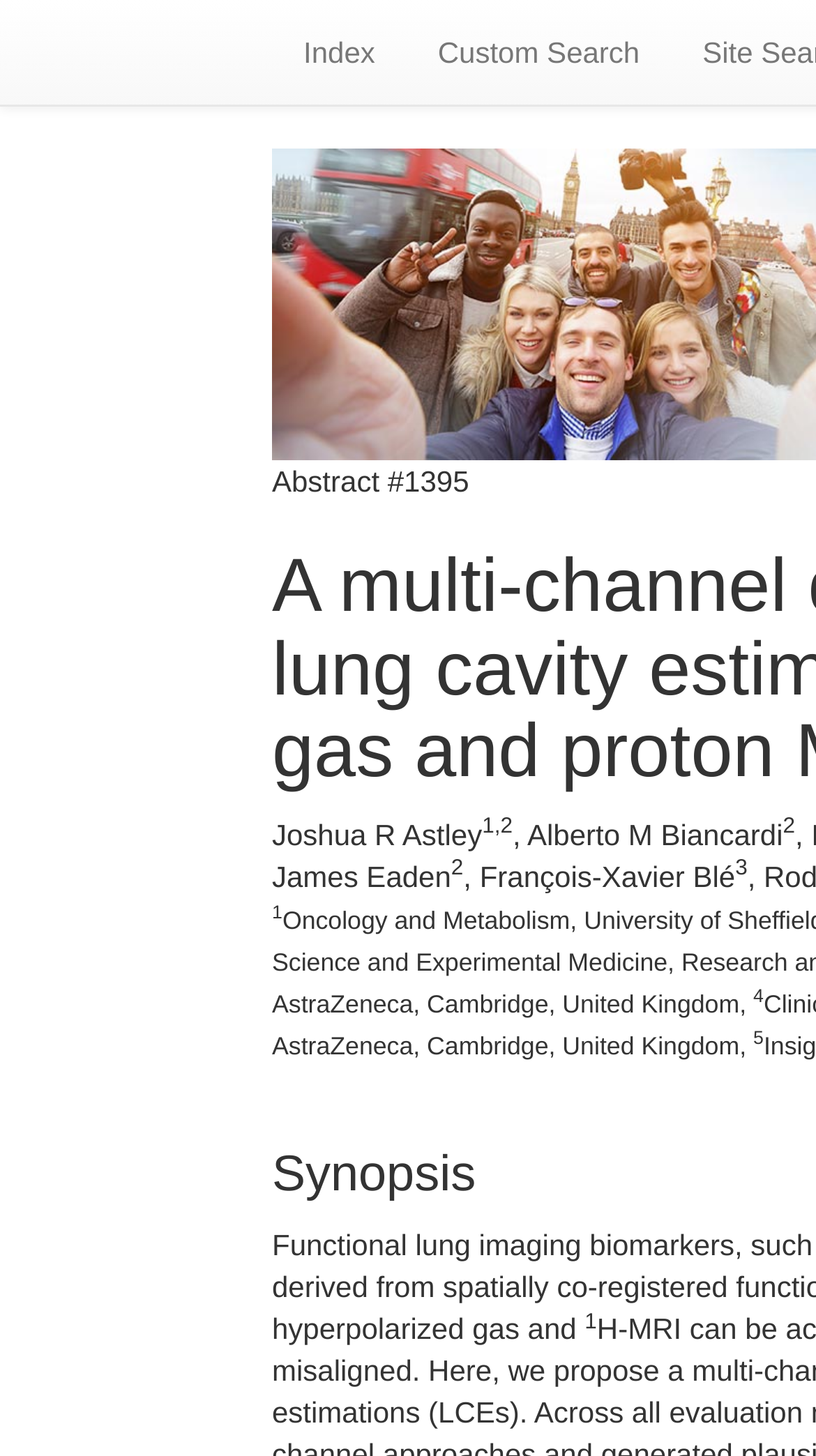Based on the element description: "Index", identify the UI element and provide its bounding box coordinates. Use four float numbers between 0 and 1, [left, top, right, bottom].

[0.333, 0.0, 0.498, 0.072]